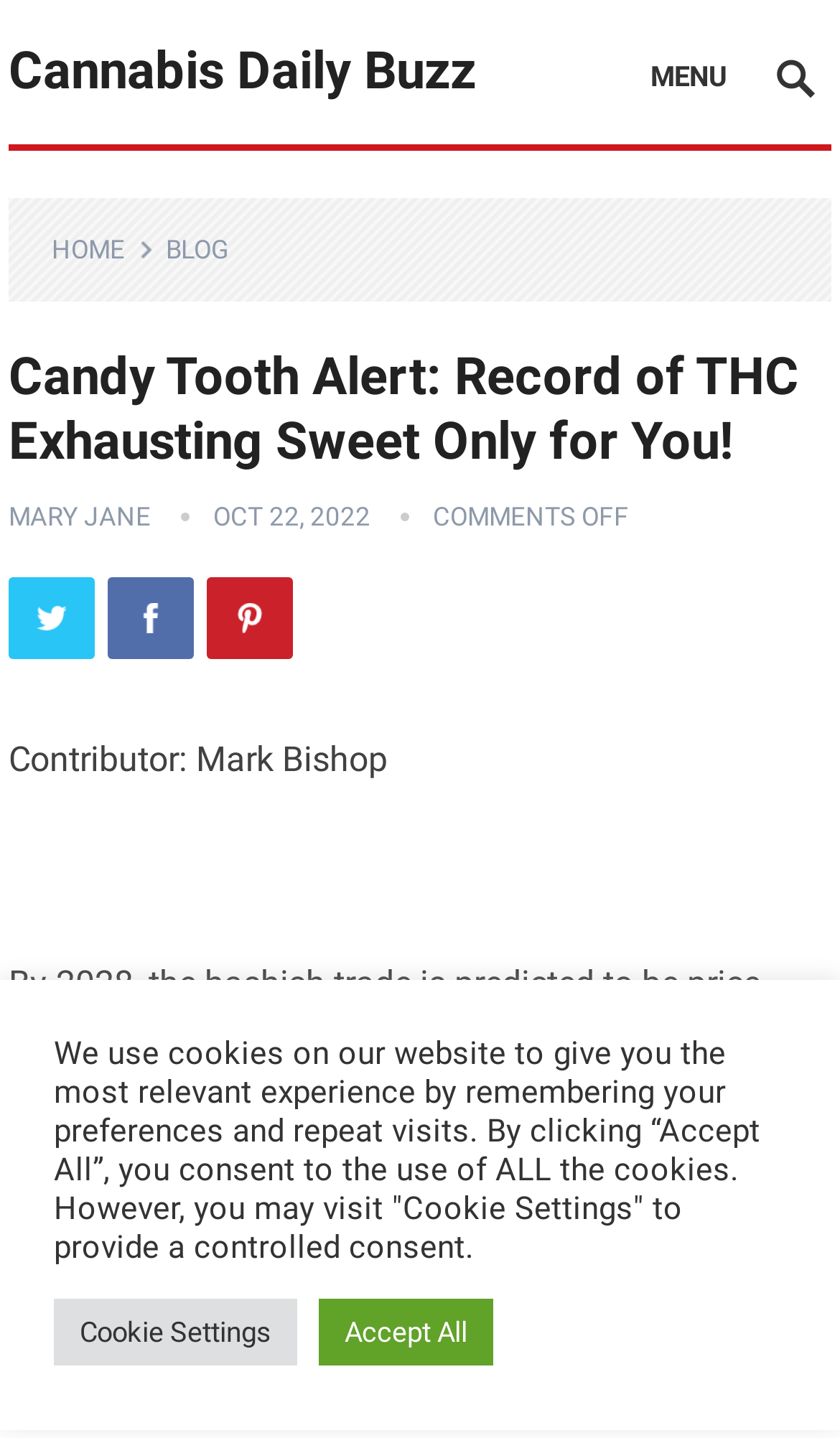Determine the bounding box coordinates for the area that needs to be clicked to fulfill this task: "Click the MARY JANE link". The coordinates must be given as four float numbers between 0 and 1, i.e., [left, top, right, bottom].

[0.01, 0.348, 0.179, 0.369]